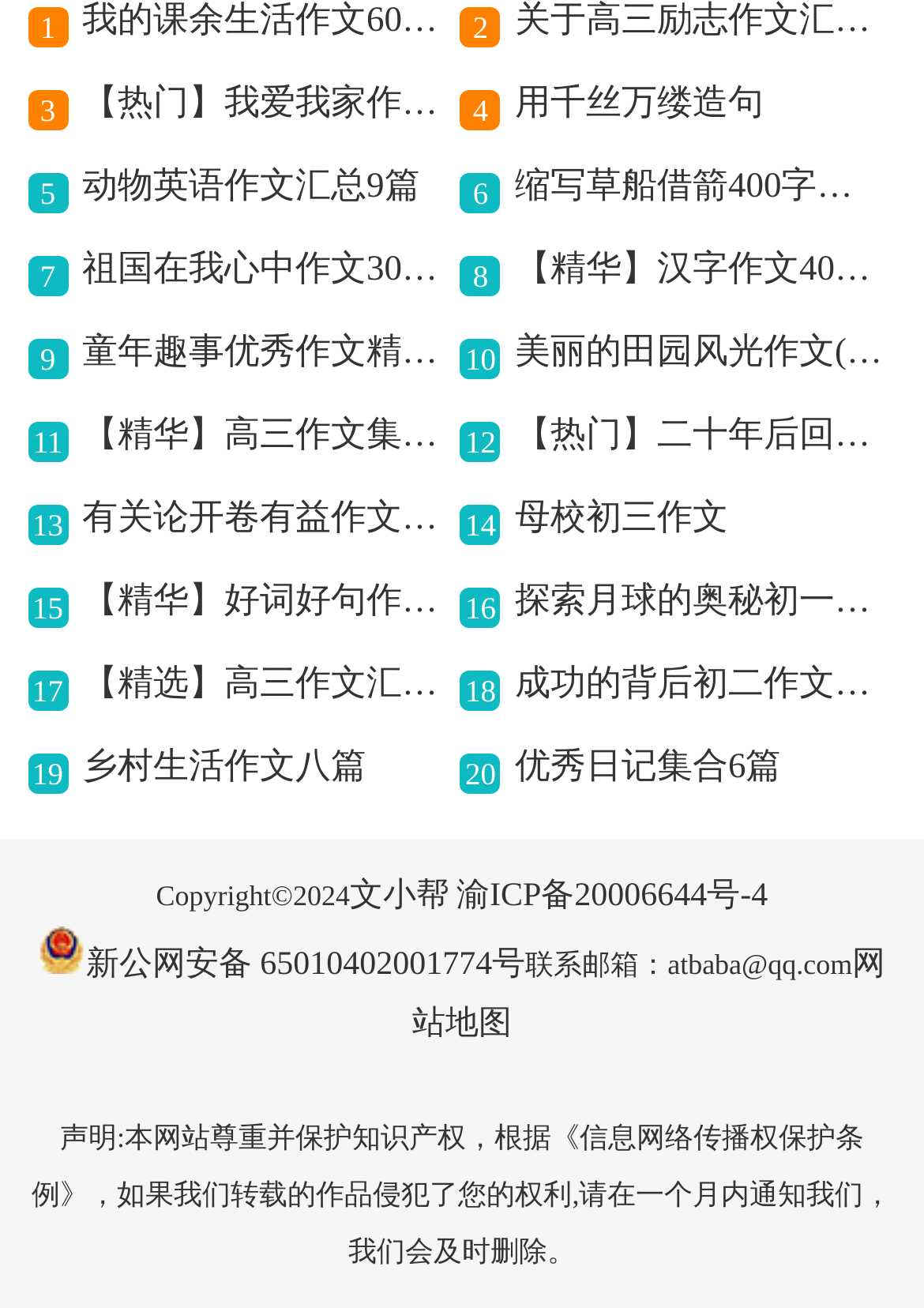Extract the bounding box coordinates for the UI element described by the text: "新公网安备 65010402001774号". The coordinates should be in the form of [left, top, right, bottom] with values between 0 and 1.

[0.042, 0.709, 0.569, 0.756]